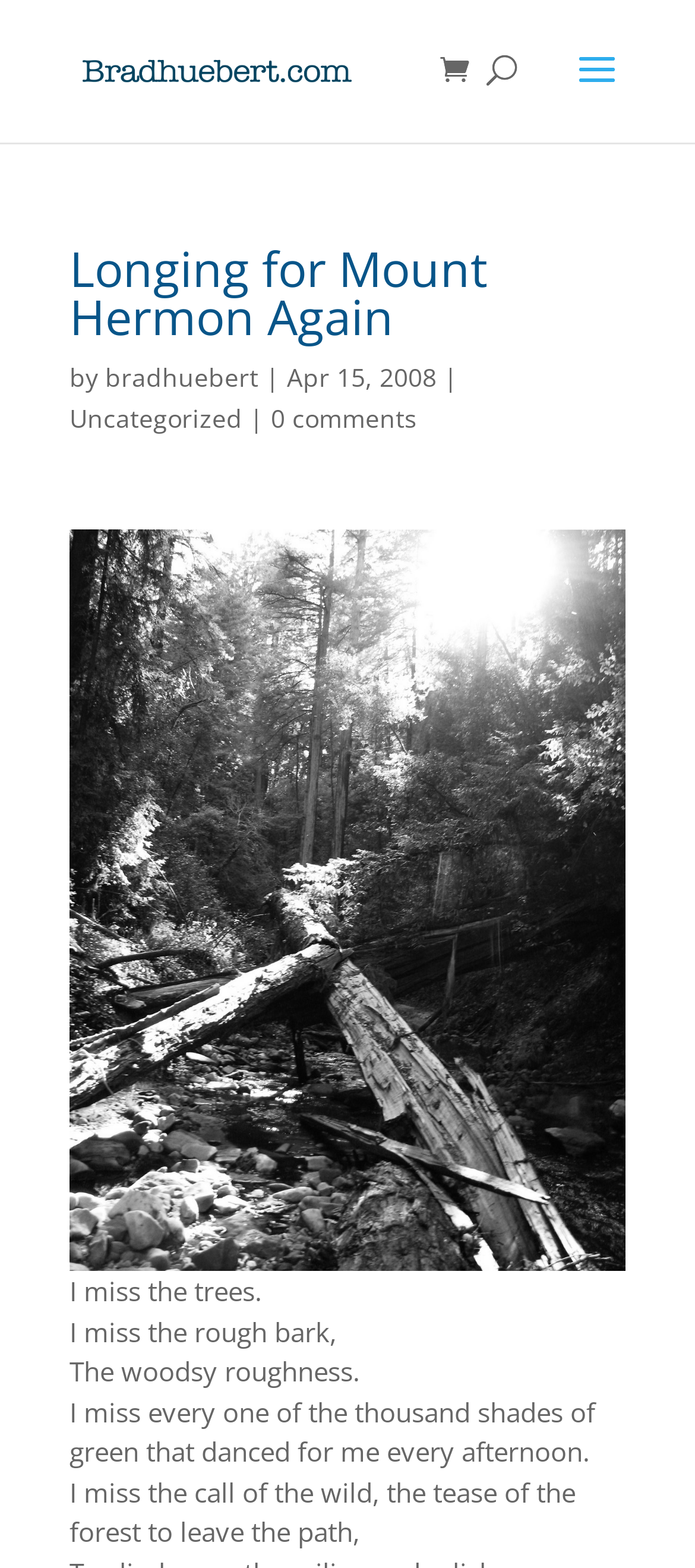What is the date of the post?
Please provide a comprehensive and detailed answer to the question.

The date of the post can be found in the text 'Apr 15, 2008' which is located below the main heading 'Longing for Mount Hermon Again' and next to the author's name.